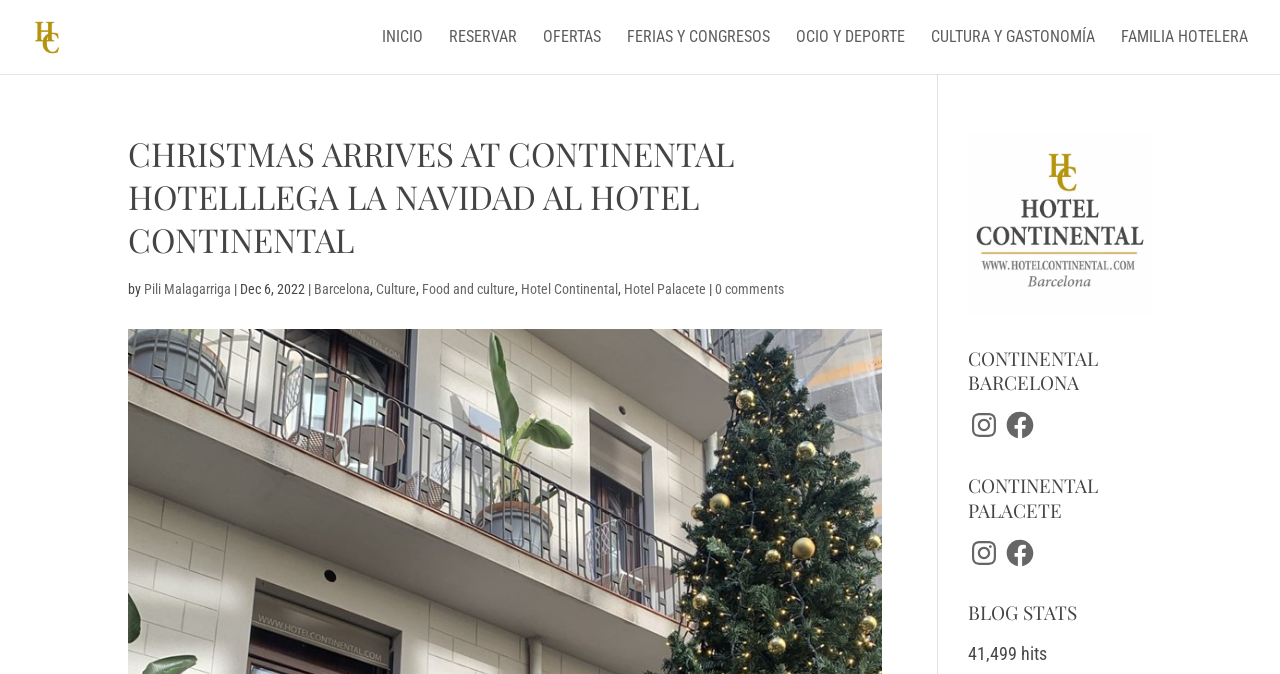Find the bounding box coordinates for the HTML element described as: "Pili Malagarriga". The coordinates should consist of four float values between 0 and 1, i.e., [left, top, right, bottom].

[0.112, 0.416, 0.18, 0.44]